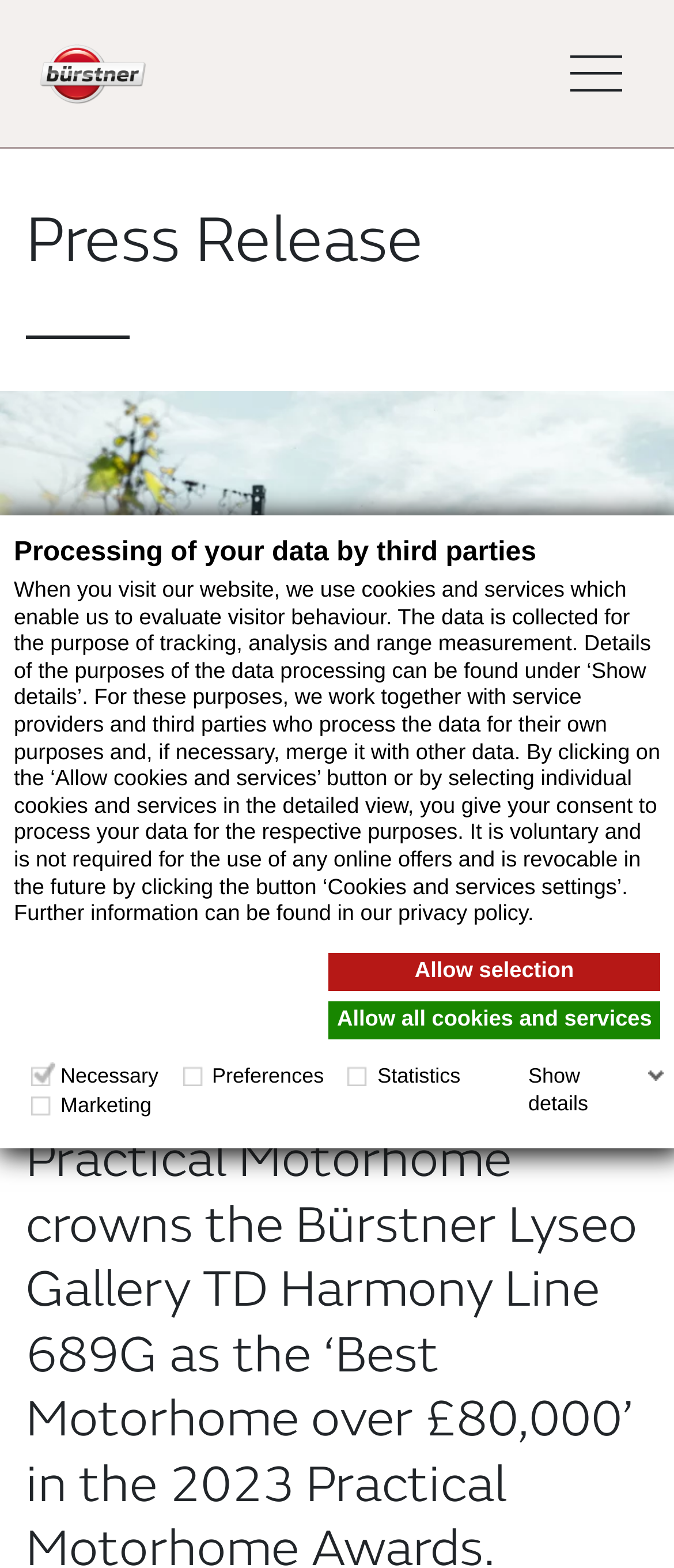Provide the bounding box coordinates of the HTML element described as: "aria-label="Toggle main menu"". The bounding box coordinates should be four float numbers between 0 and 1, i.e., [left, top, right, bottom].

[0.808, 0.0, 0.962, 0.095]